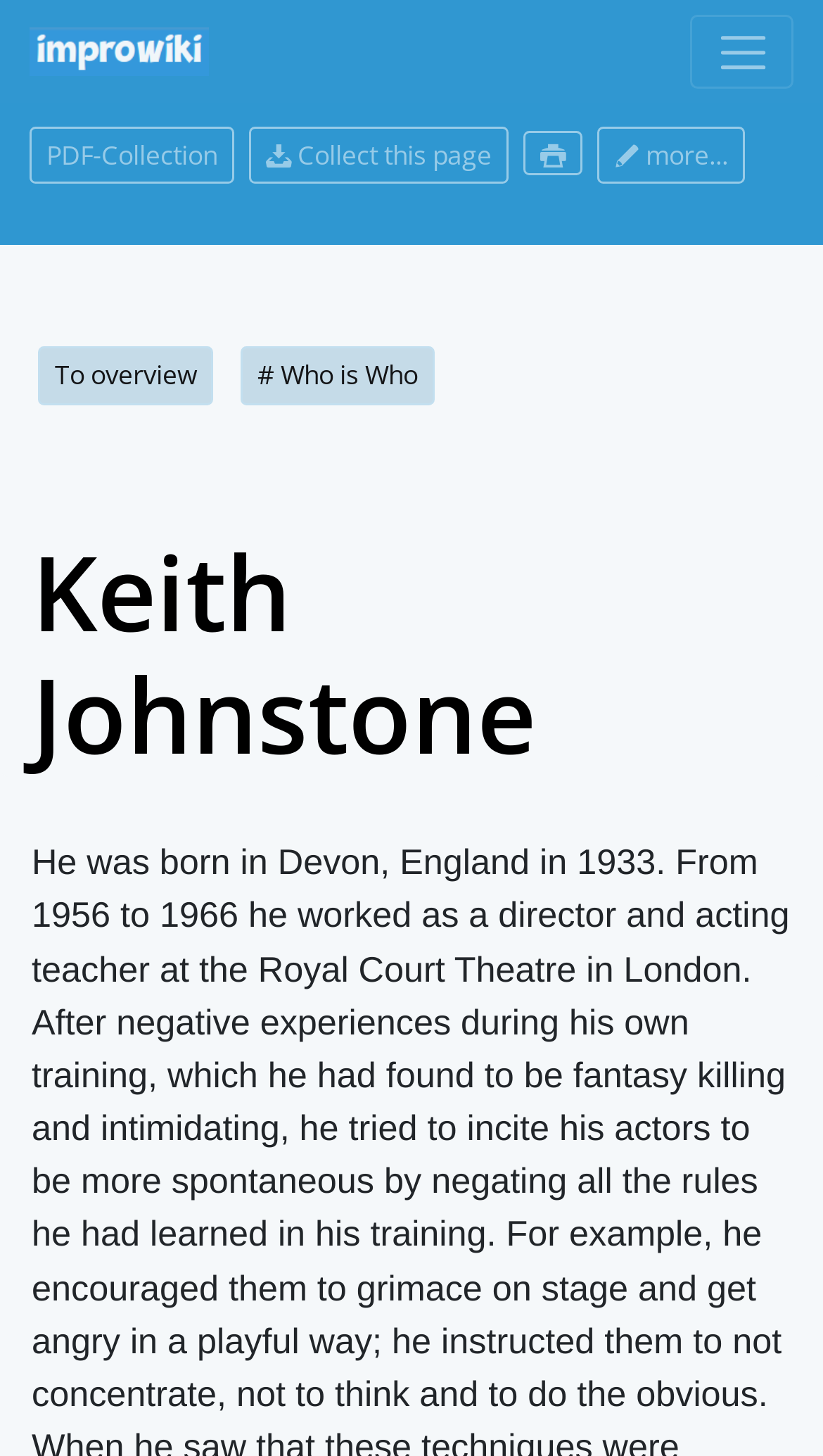Locate the bounding box coordinates of the UI element described by: "title="improv theater and improv games"". The bounding box coordinates should consist of four float numbers between 0 and 1, i.e., [left, top, right, bottom].

[0.036, 0.015, 0.254, 0.05]